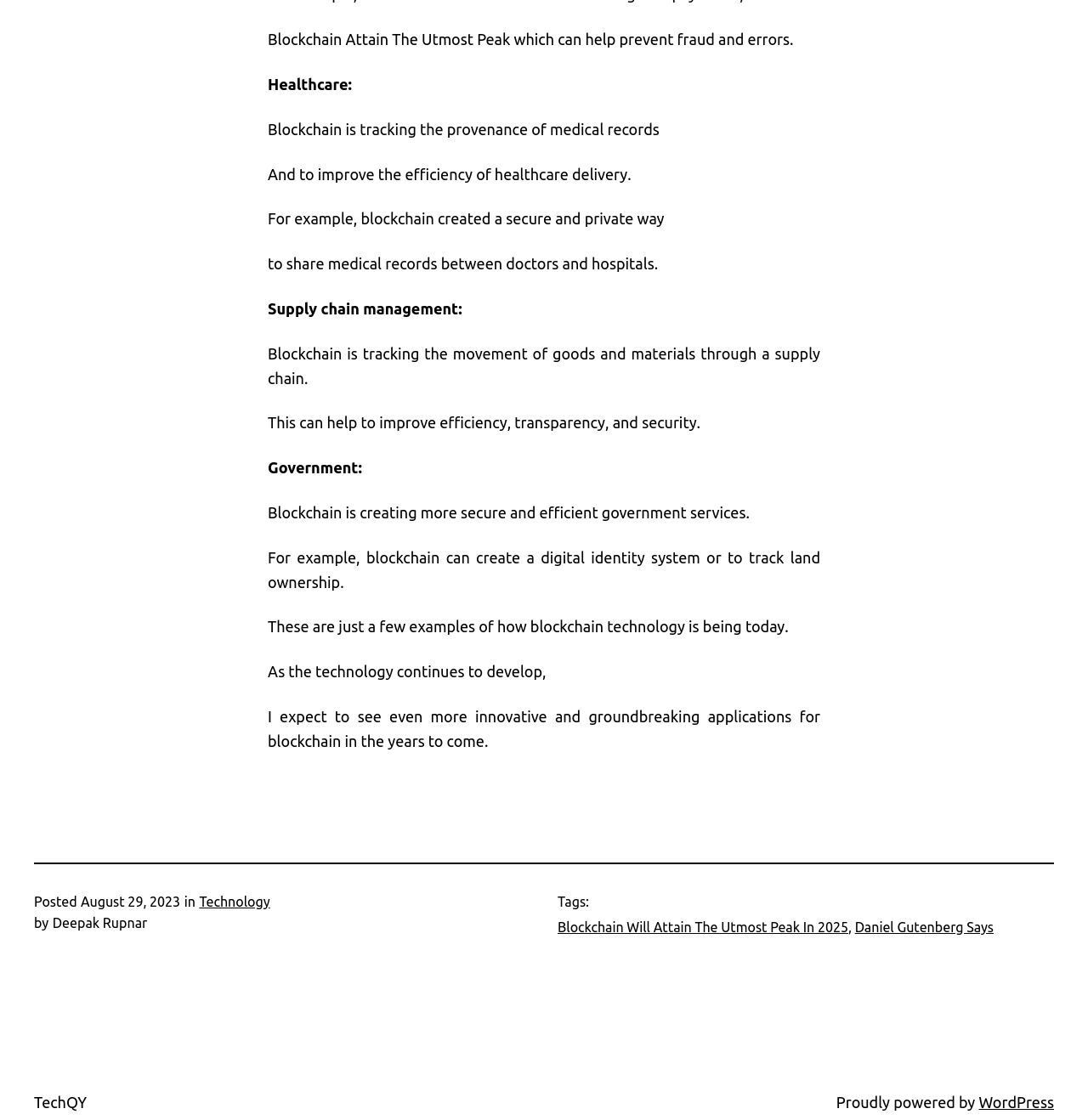Using the element description Daniel Gutenberg Says, predict the bounding box coordinates for the UI element. Provide the coordinates in (top-left x, top-left y, bottom-right x, bottom-right y) format with values ranging from 0 to 1.

[0.786, 0.821, 0.913, 0.834]